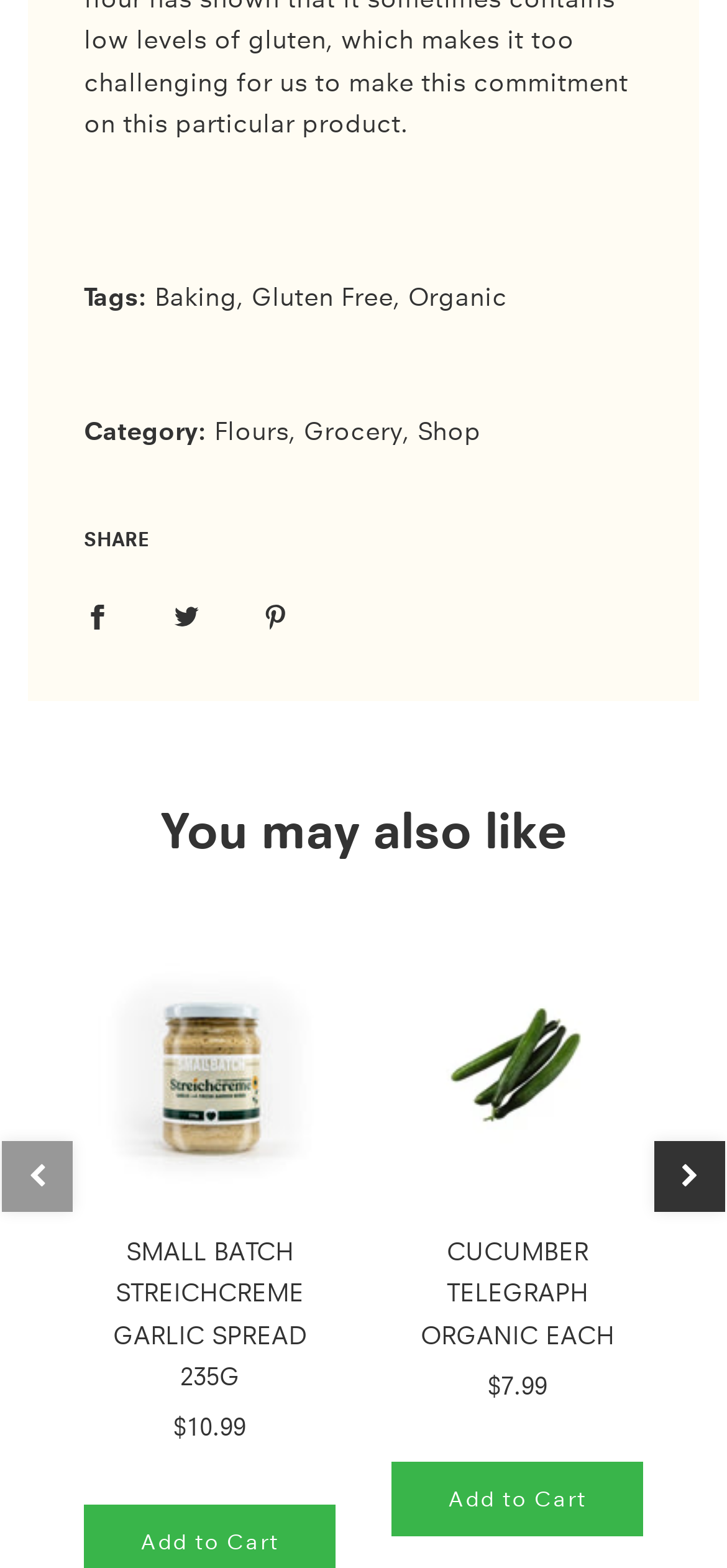Using the information in the image, give a detailed answer to the following question: What is the function of the 'SHARE' button?

The 'SHARE' button is located above the social media links, which suggests that its function is to share the content on social media platforms such as Facebook, Twitter, and Pinterest.